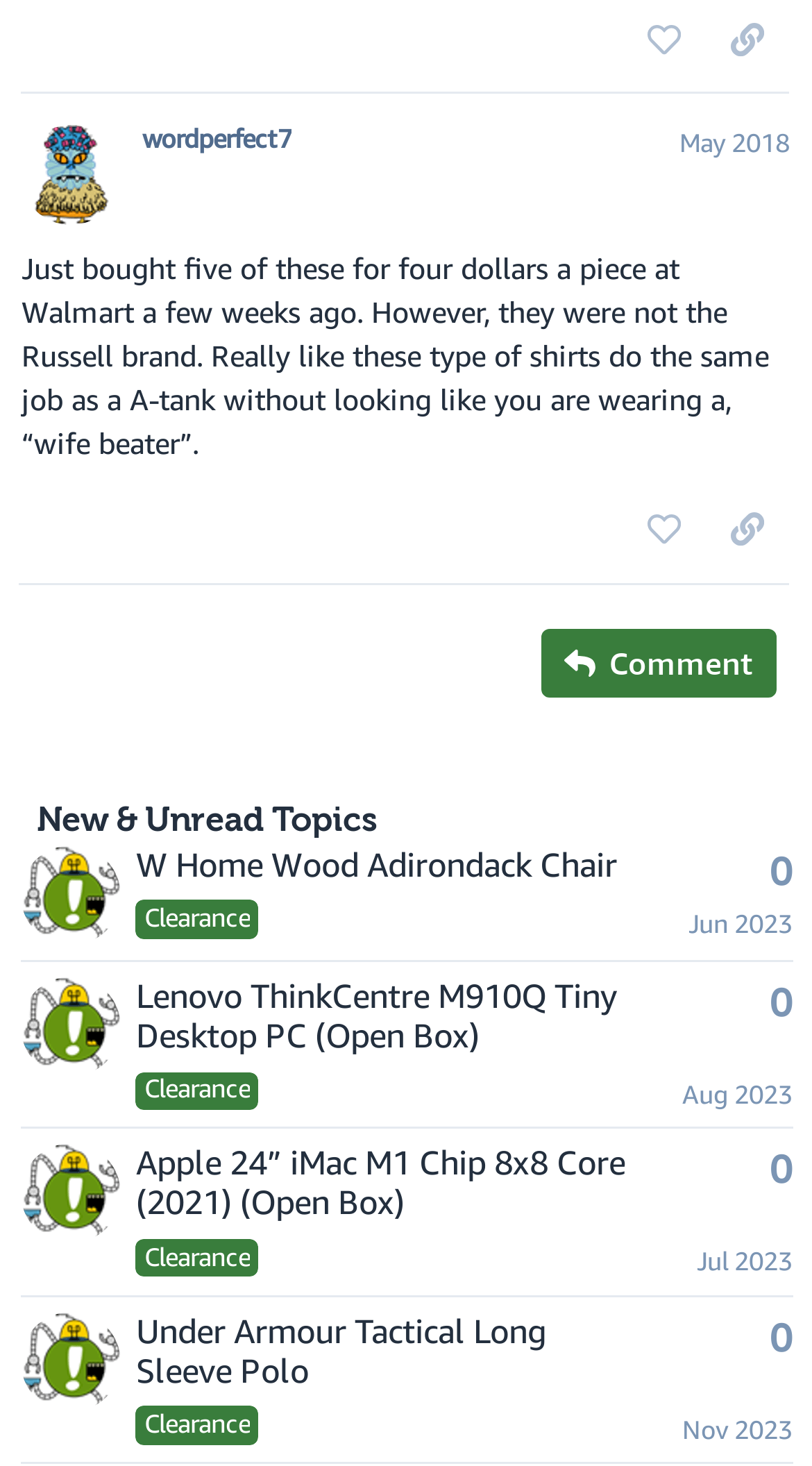Predict the bounding box coordinates of the UI element that matches this description: "aria-label="wootbot's profile, latest poster"". The coordinates should be in the format [left, top, right, bottom] with each value between 0 and 1.

[0.027, 0.799, 0.15, 0.823]